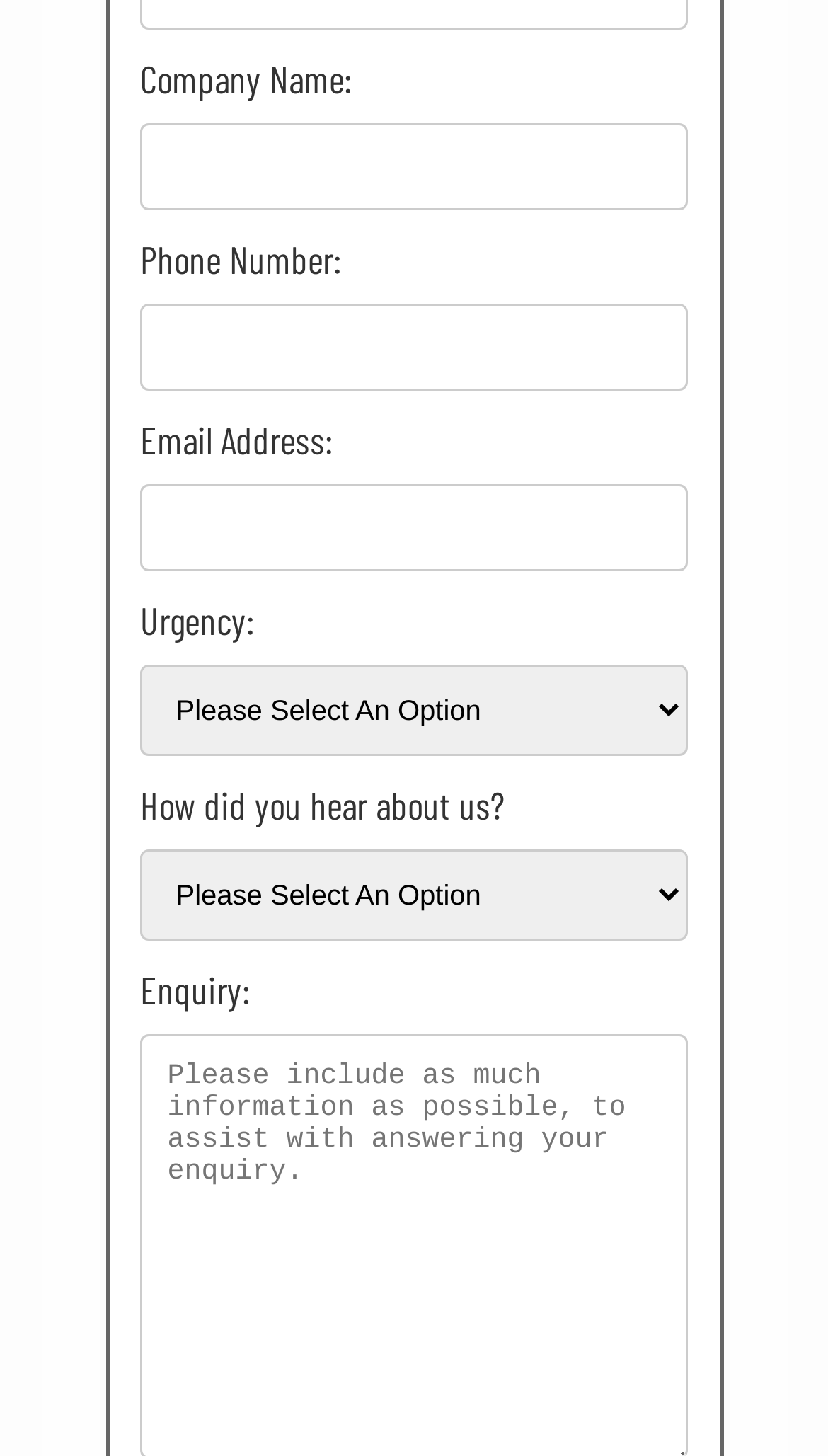What type of input is expected for the 'Phone Number:' field?
Answer the question based on the image using a single word or a brief phrase.

Text